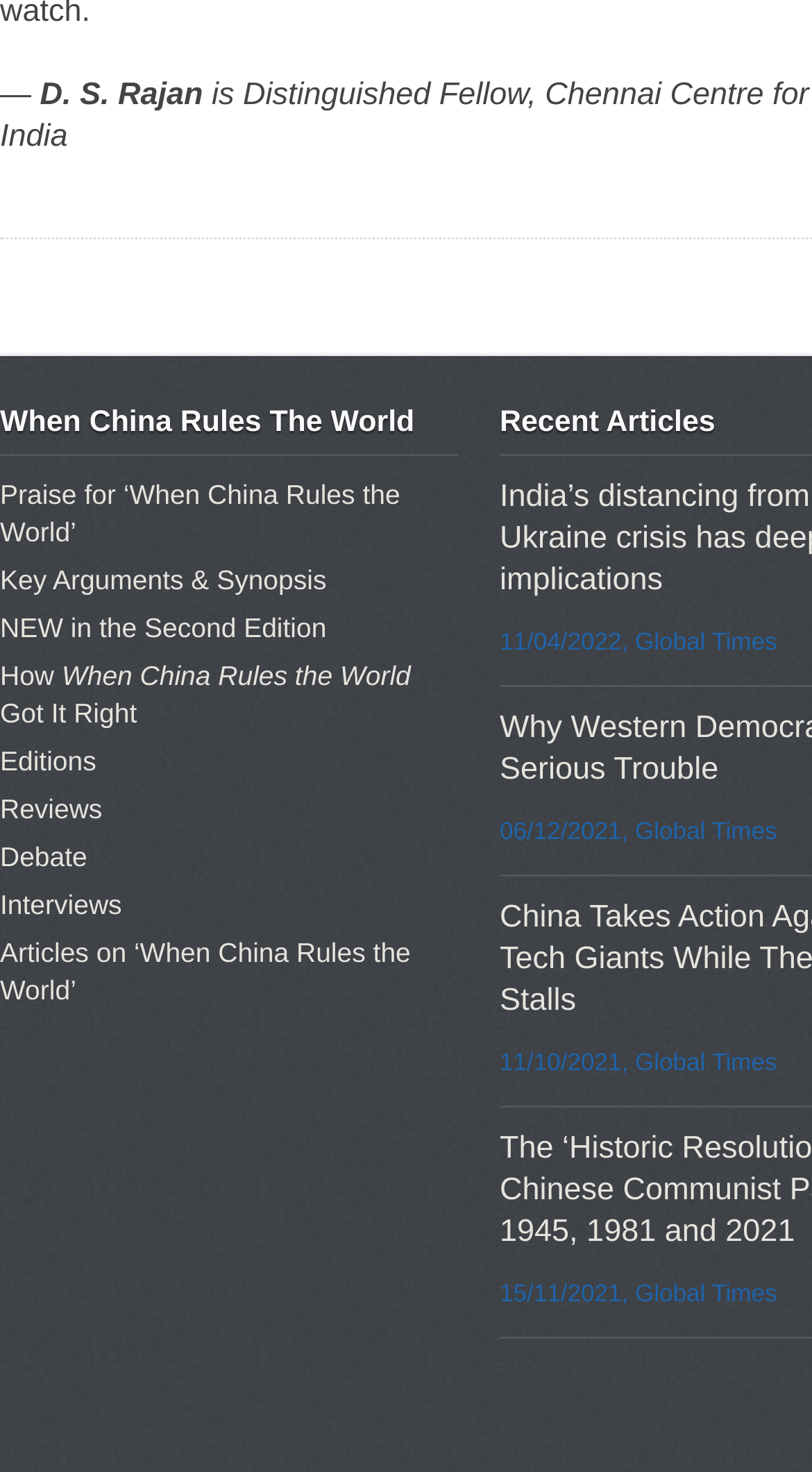Using the information from the screenshot, answer the following question thoroughly:
What is the title of the book?

The title of the book is prominently displayed as a heading on the webpage, and it is also mentioned in several link texts, such as 'Praise for When China Rules the World' and 'Key Arguments & Synopsis'.